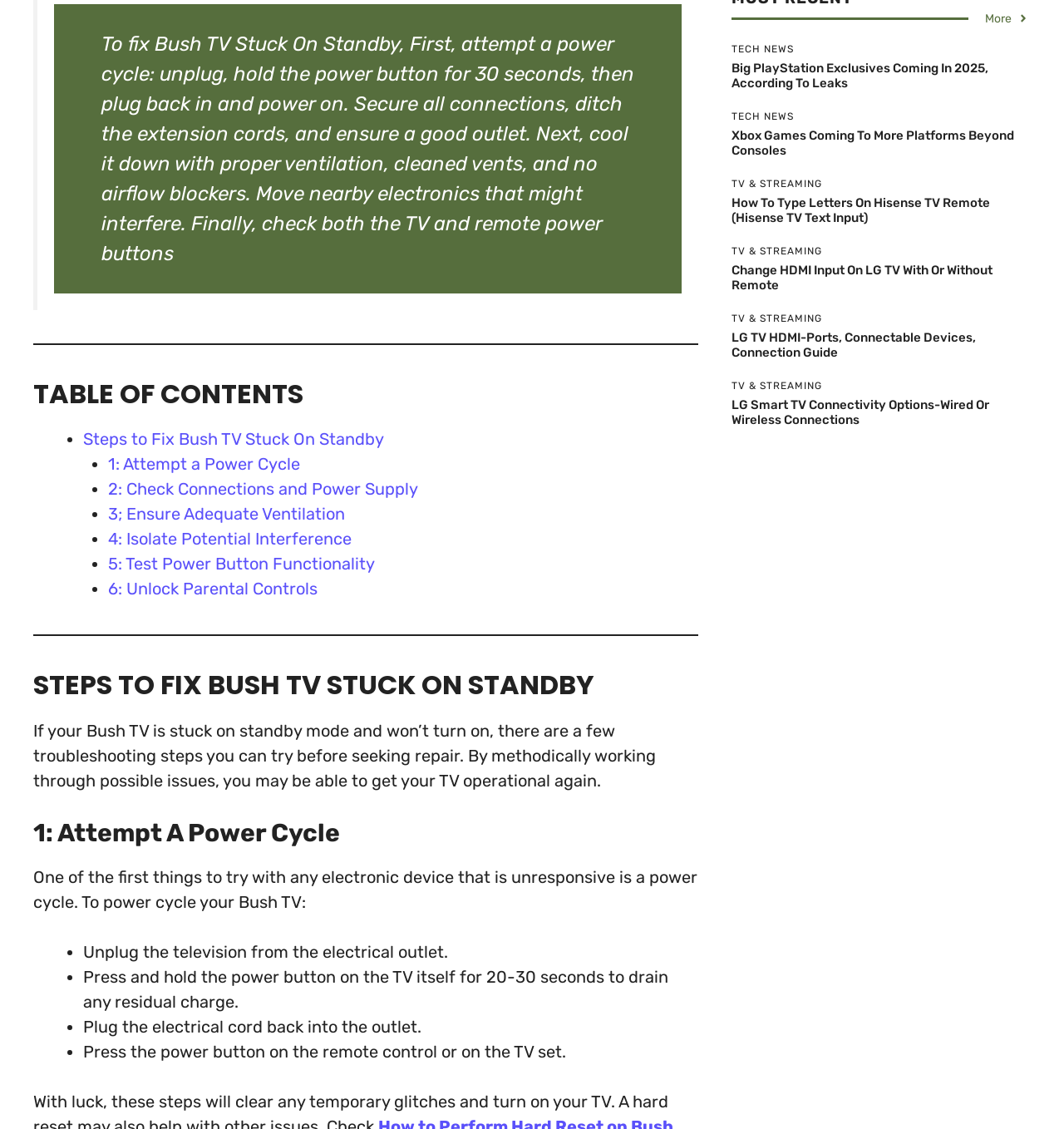Please determine the bounding box coordinates for the element with the description: "6: Unlock Parental Controls".

[0.102, 0.513, 0.298, 0.53]